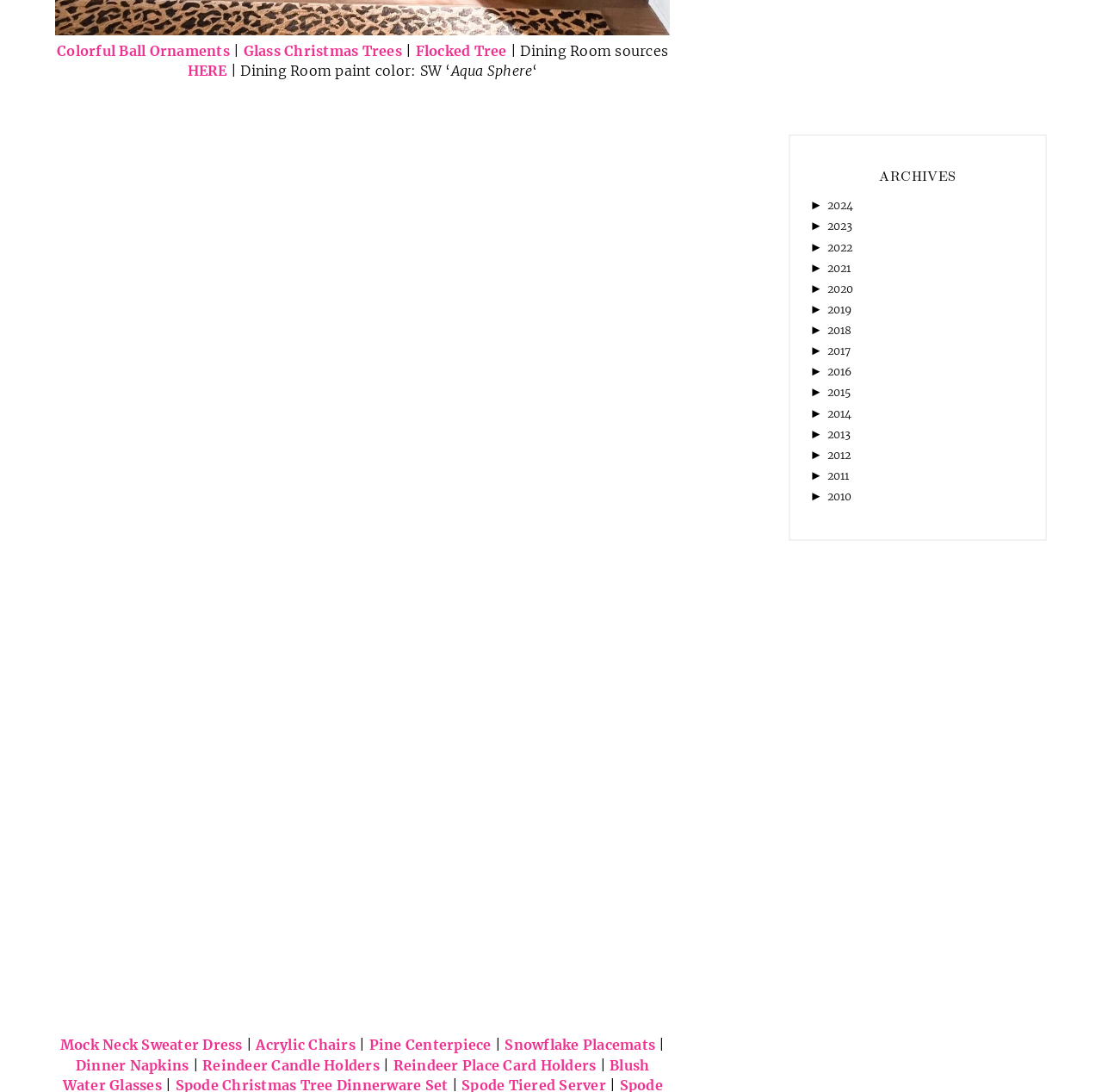Locate the bounding box coordinates of the element you need to click to accomplish the task described by this instruction: "Search for something".

None